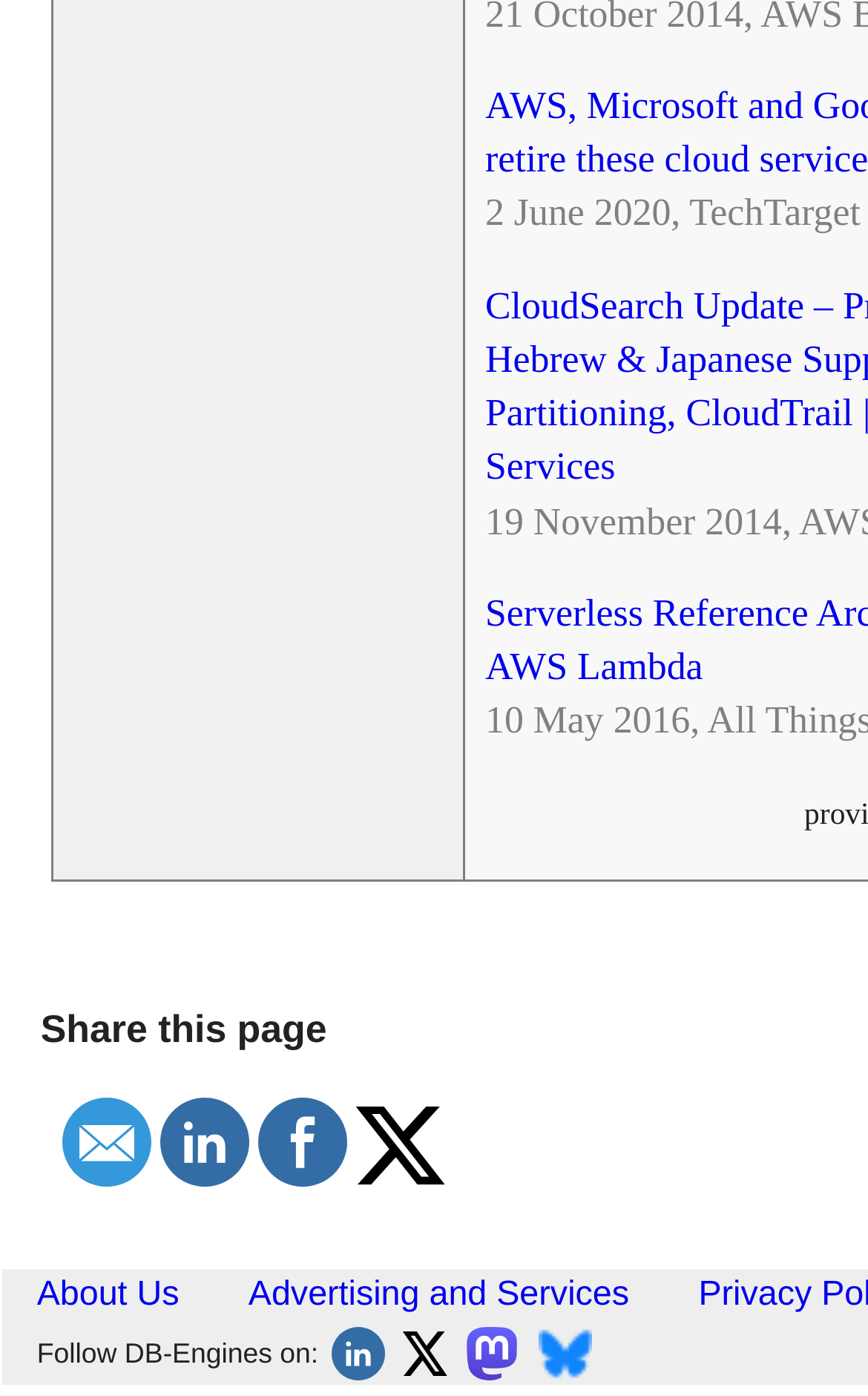Provide the bounding box coordinates of the section that needs to be clicked to accomplish the following instruction: "Tweet."

[0.406, 0.828, 0.519, 0.86]